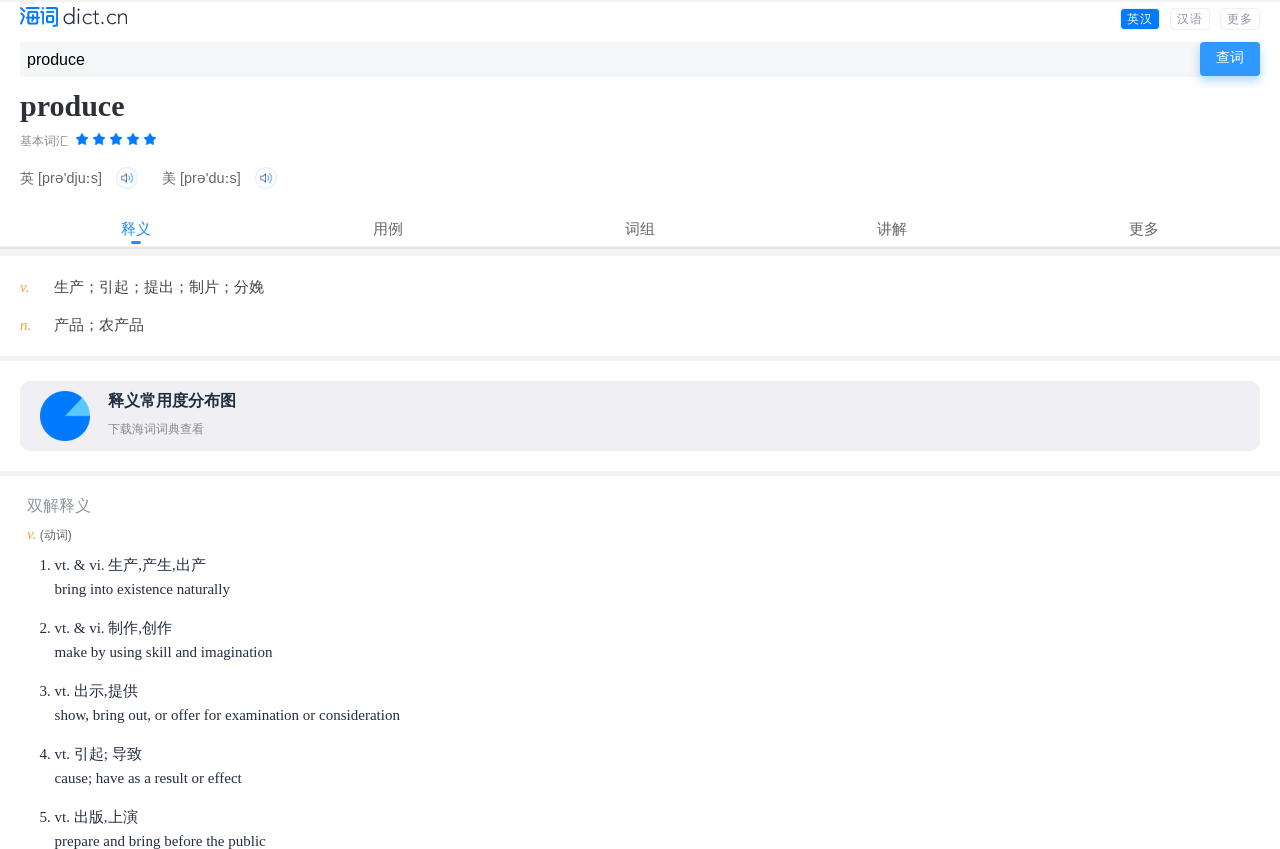What is the purpose of the textbox at the top of the webpage?
Examine the image and give a concise answer in one word or a short phrase.

输入单词或句子